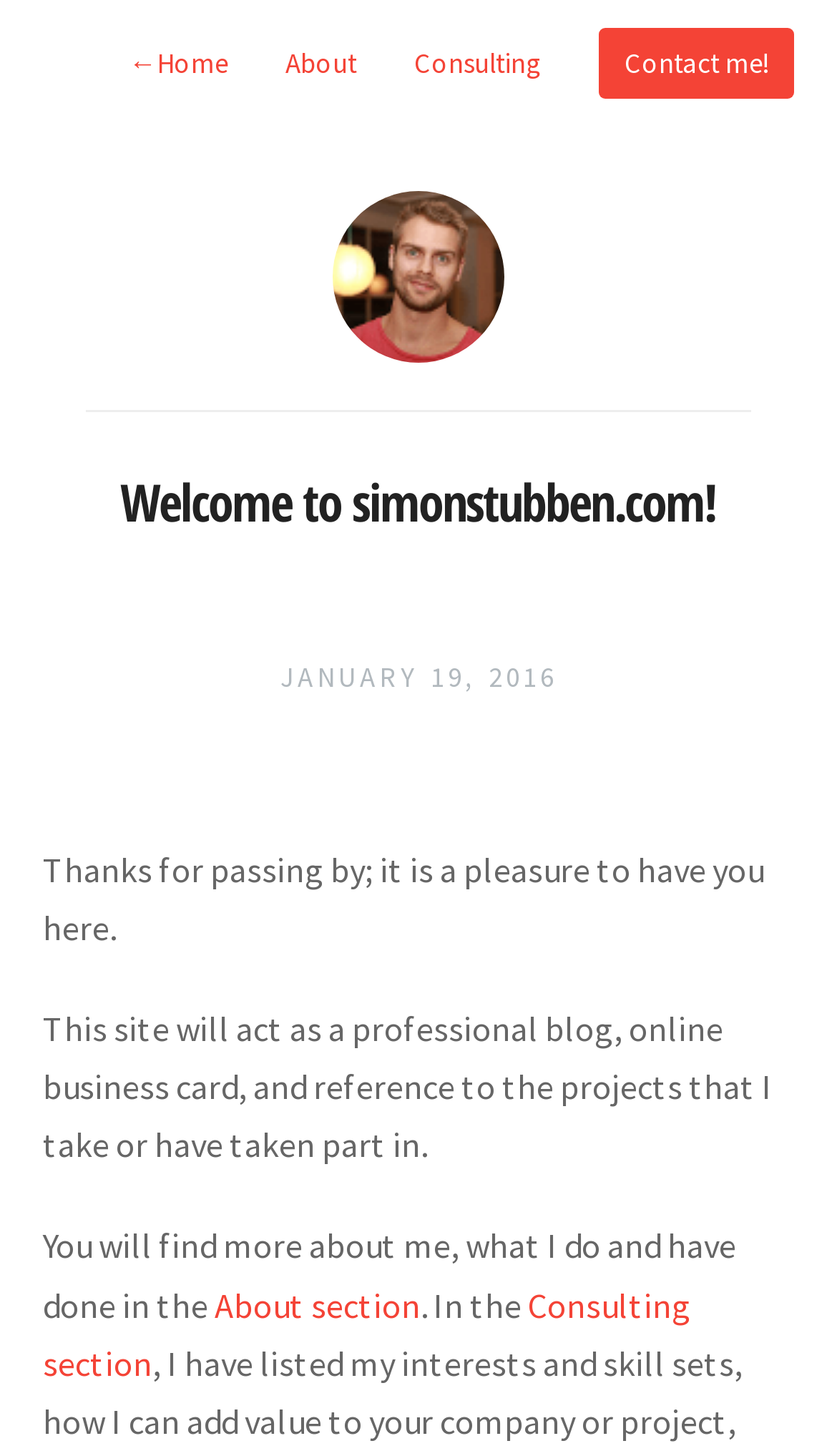Give a one-word or short phrase answer to this question: 
How many navigation links are there?

4